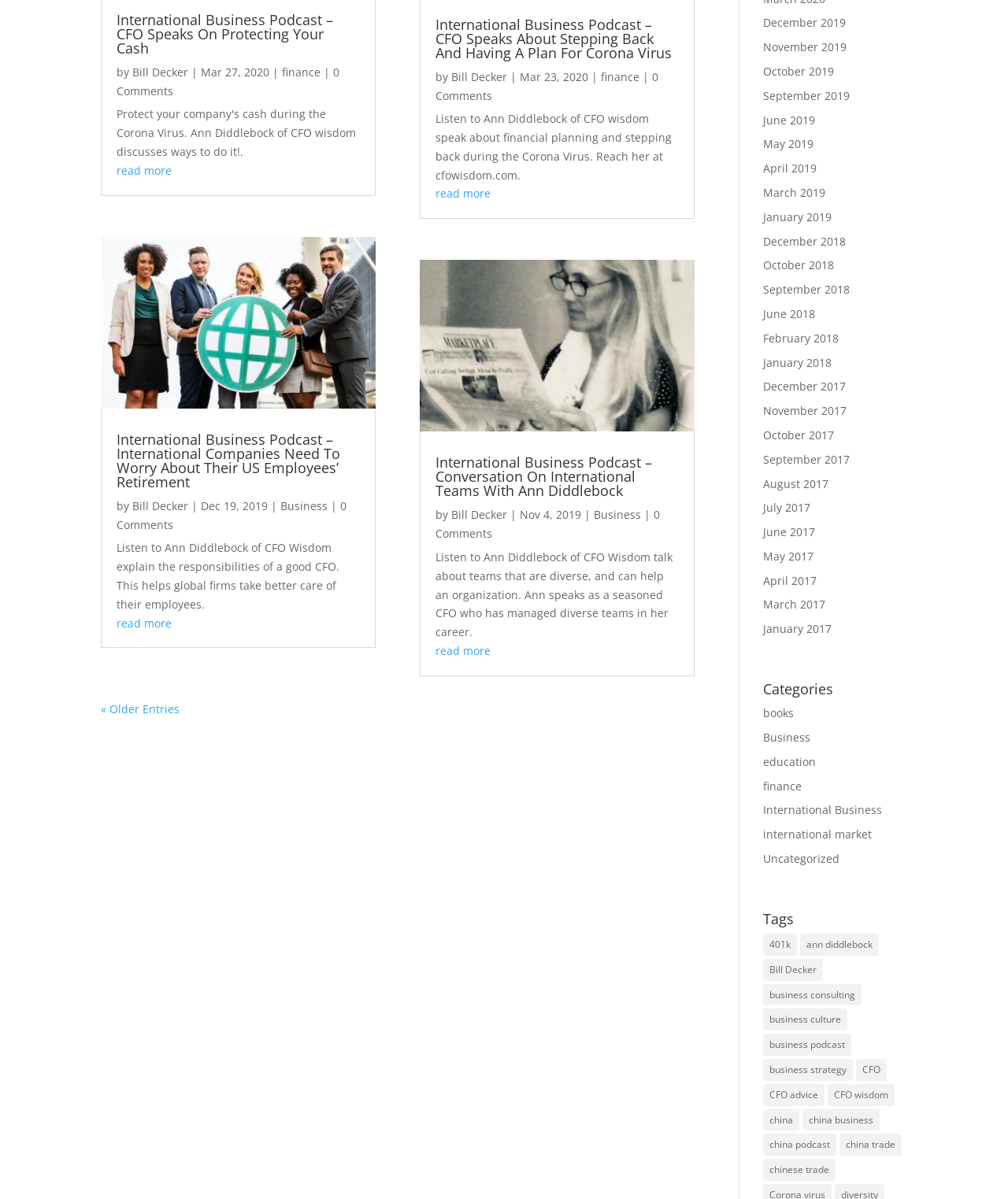Please specify the bounding box coordinates of the clickable region necessary for completing the following instruction: "view posts from December 2019". The coordinates must consist of four float numbers between 0 and 1, i.e., [left, top, right, bottom].

[0.757, 0.013, 0.839, 0.025]